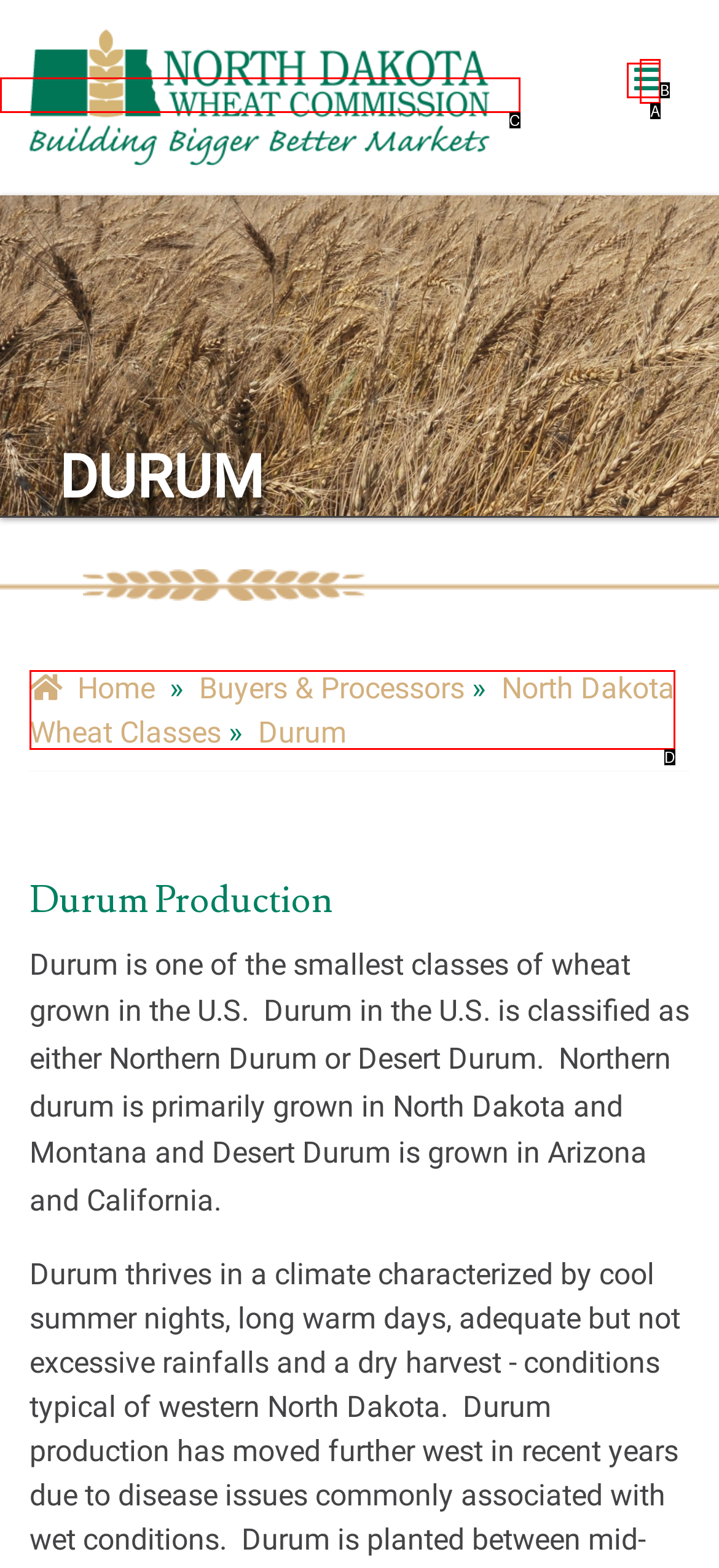Choose the option that best matches the description: North Dakota Wheat Classes
Indicate the letter of the matching option directly.

D